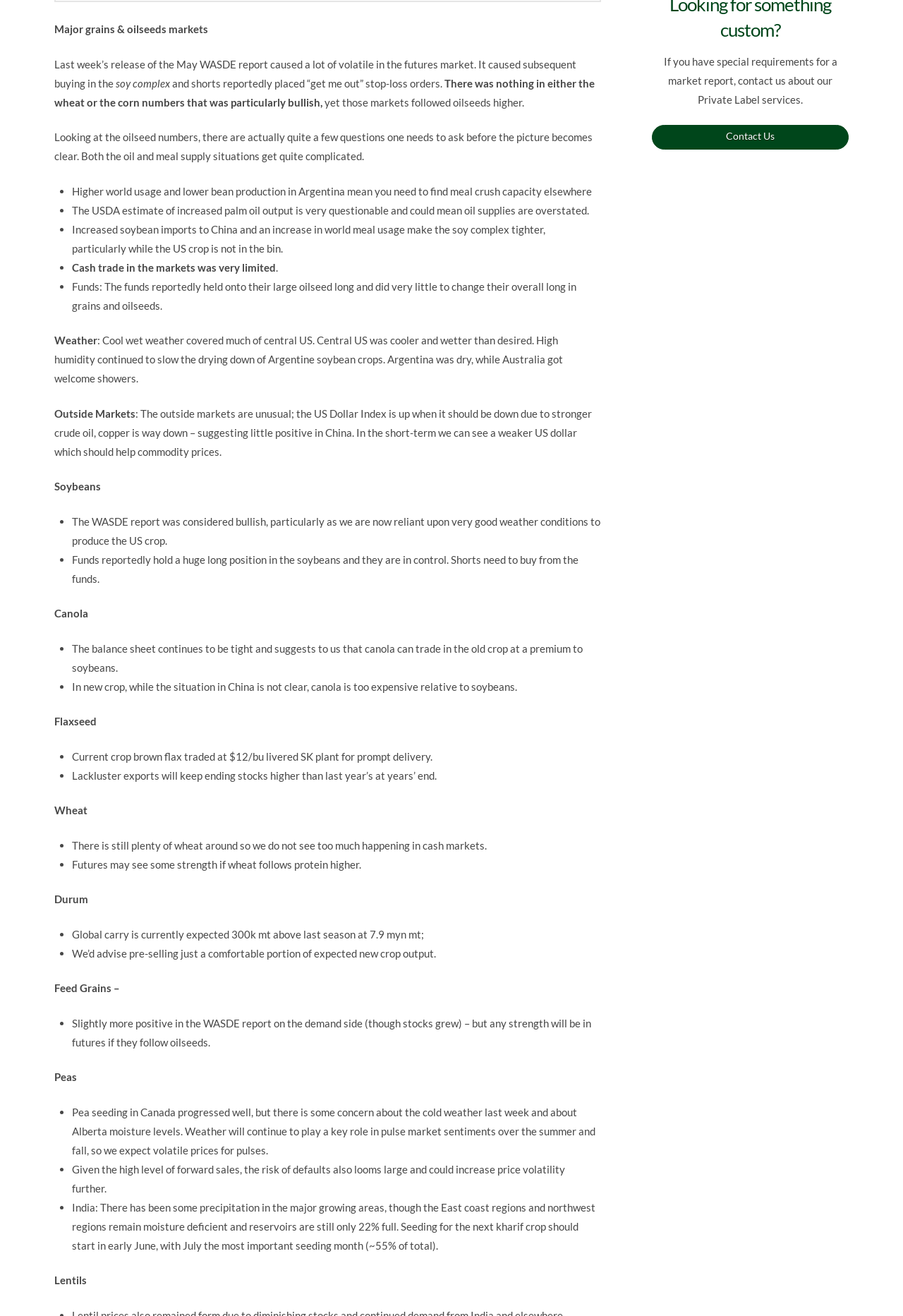Identify and provide the bounding box coordinates of the UI element described: "Contact Us". The coordinates should be formatted as [left, top, right, bottom], with each number being a float between 0 and 1.

[0.722, 0.095, 0.94, 0.114]